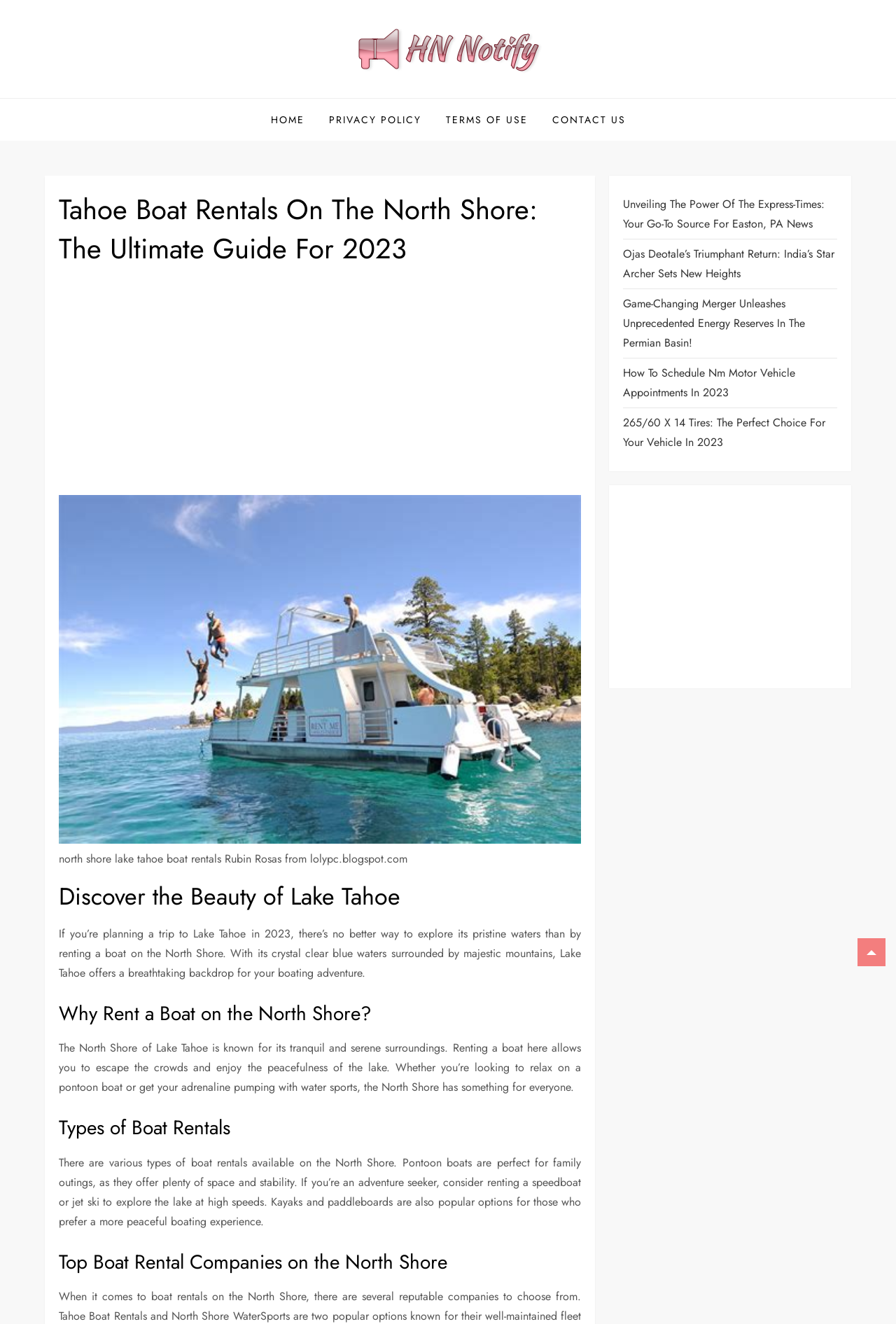Provide the bounding box coordinates for the specified HTML element described in this description: "alt="HN Notify"". The coordinates should be four float numbers ranging from 0 to 1, in the format [left, top, right, bottom].

[0.394, 0.013, 0.606, 0.061]